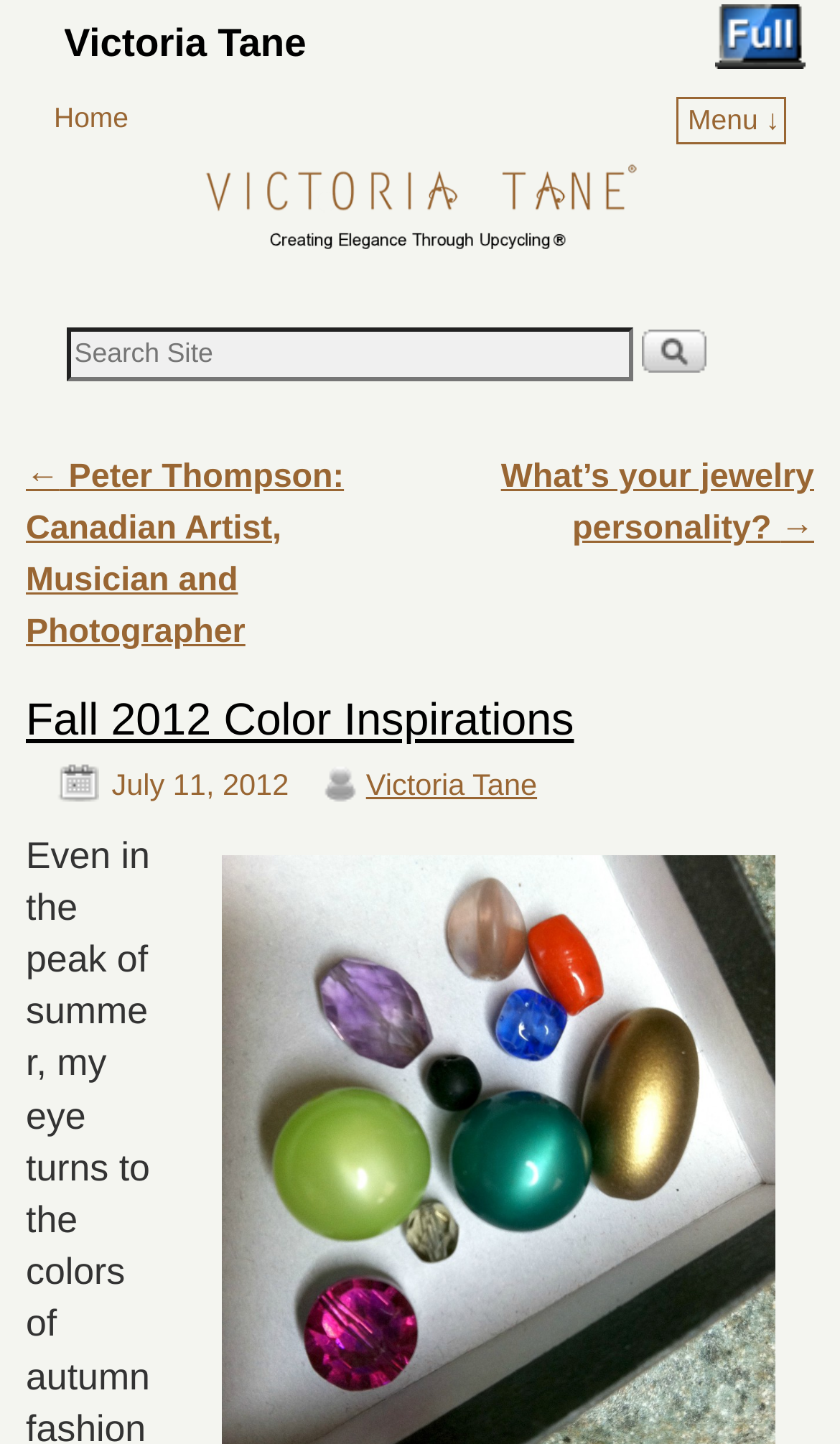What is the date of the post?
Please provide a comprehensive answer based on the contents of the image.

The date of the post can be found in the header section, where it is indicated as 'July 11, 2012'. This is also confirmed by the presence of a time element with the same text.